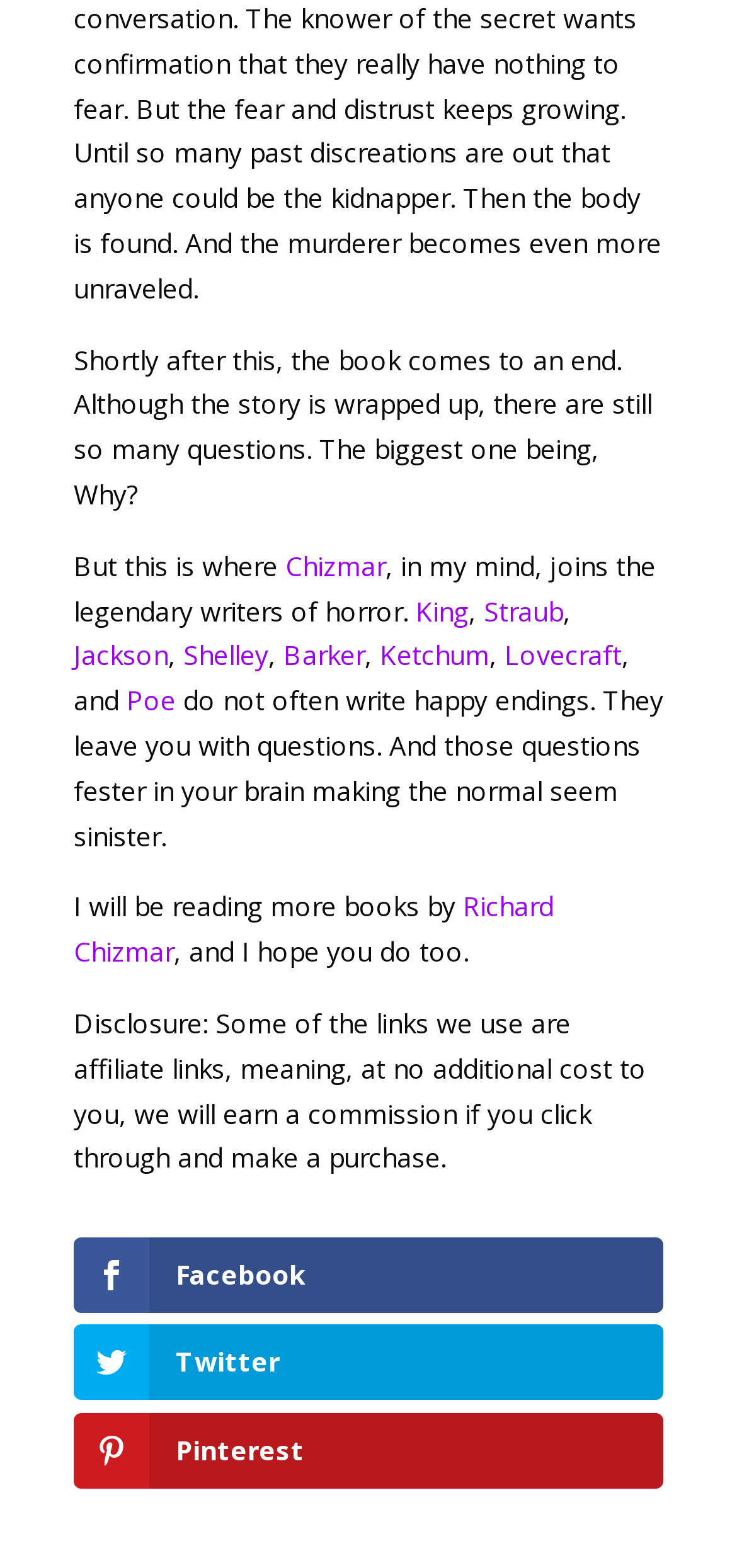Find the bounding box coordinates for the element that must be clicked to complete the instruction: "Click on the link to Richard Chizmar's page". The coordinates should be four float numbers between 0 and 1, indicated as [left, top, right, bottom].

[0.1, 0.567, 0.751, 0.618]